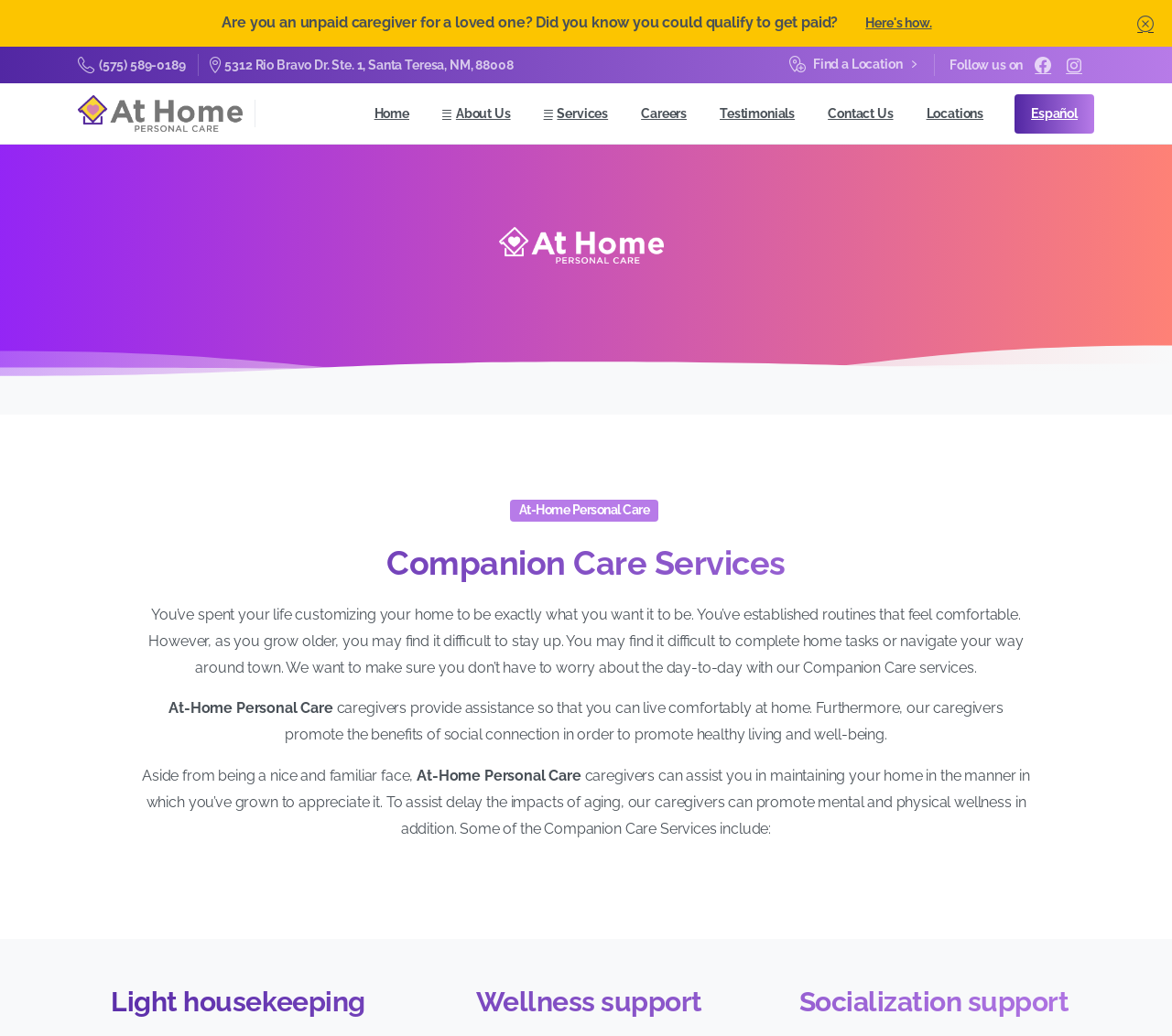Could you indicate the bounding box coordinates of the region to click in order to complete this instruction: "Click on the 'Repositories' link".

None